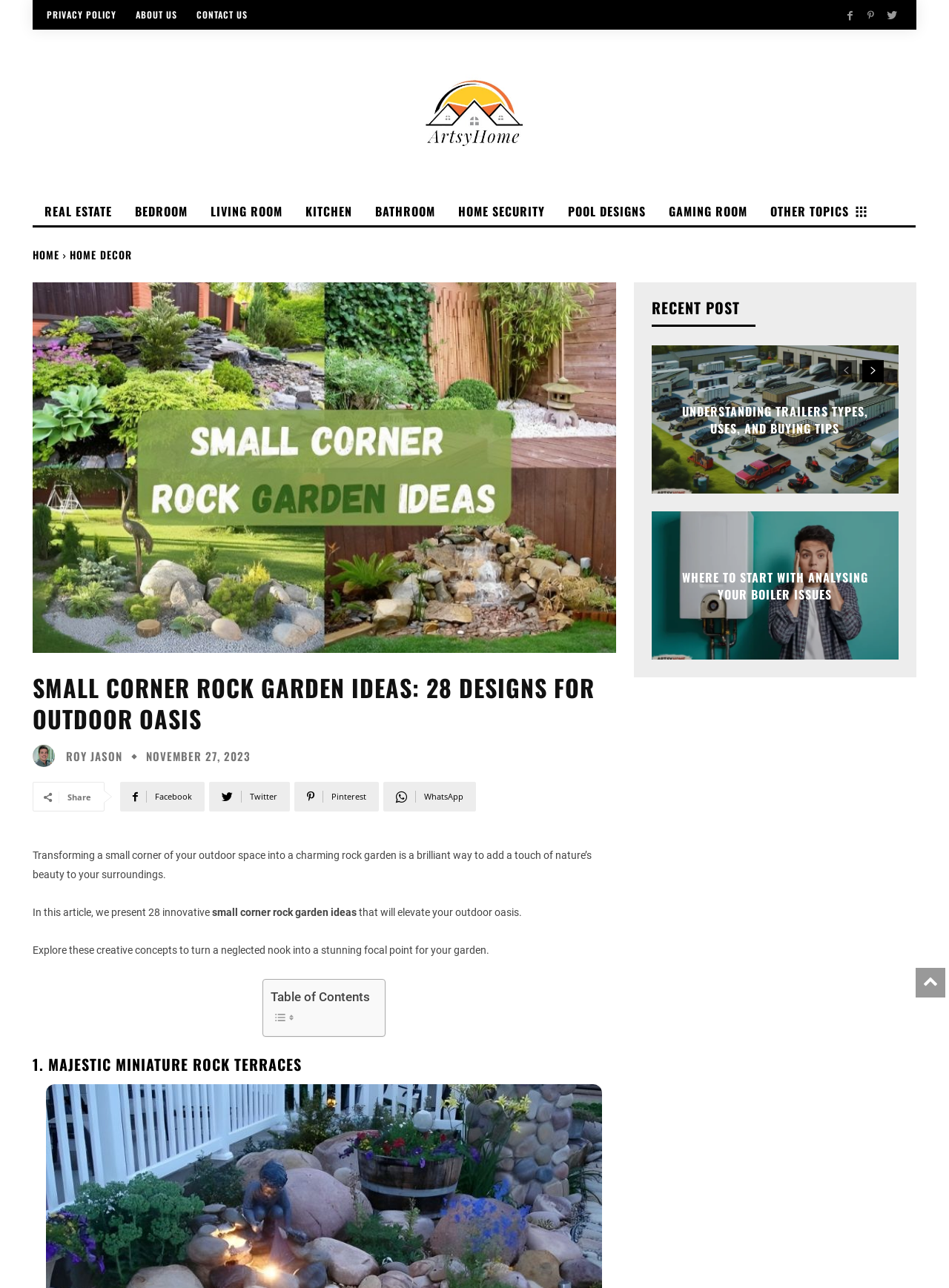What is the author's name?
Answer the question with a thorough and detailed explanation.

I determined the author's name by finding the link 'Roy Jason' and the corresponding image, which suggests that Roy Jason is the author of the article.